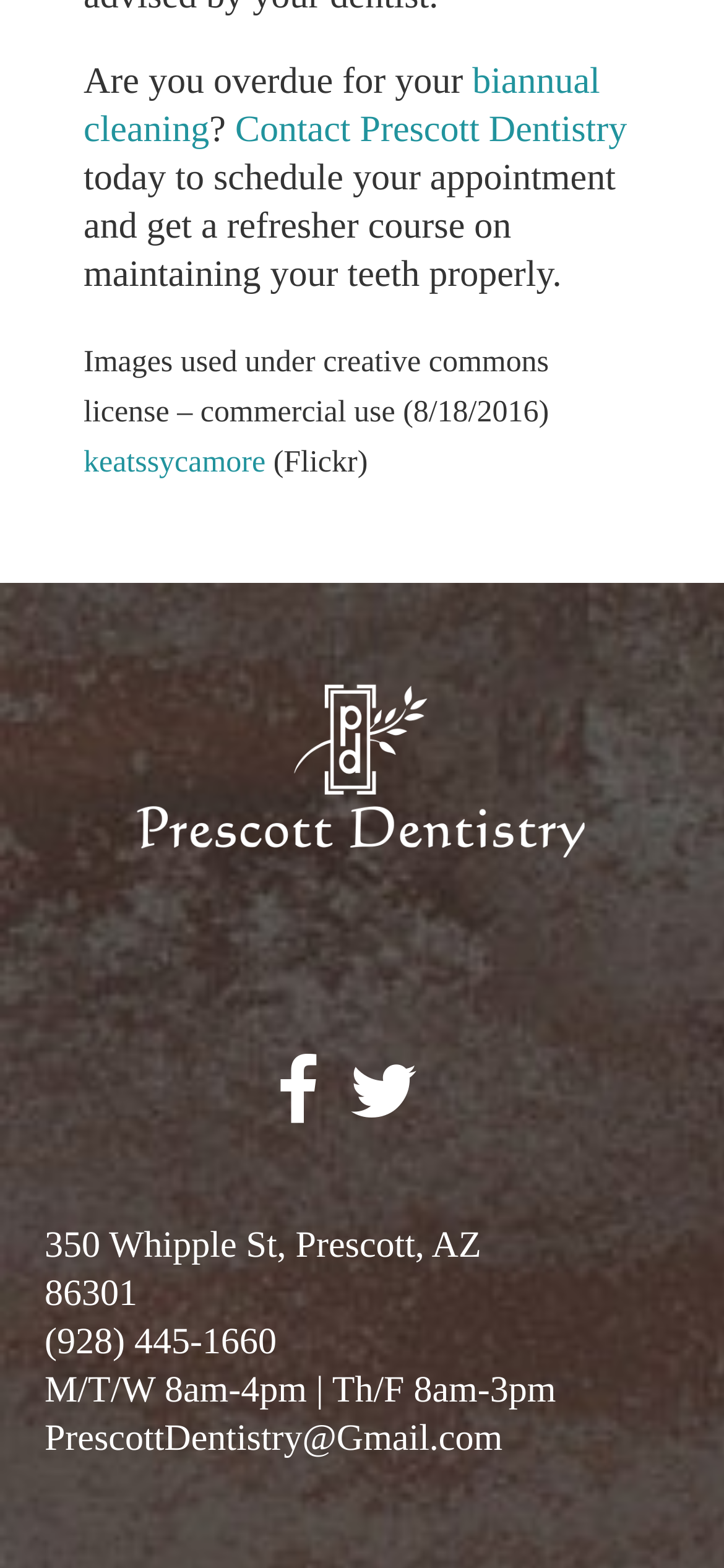What is the dental service offered?
Please look at the screenshot and answer using one word or phrase.

biannual cleaning